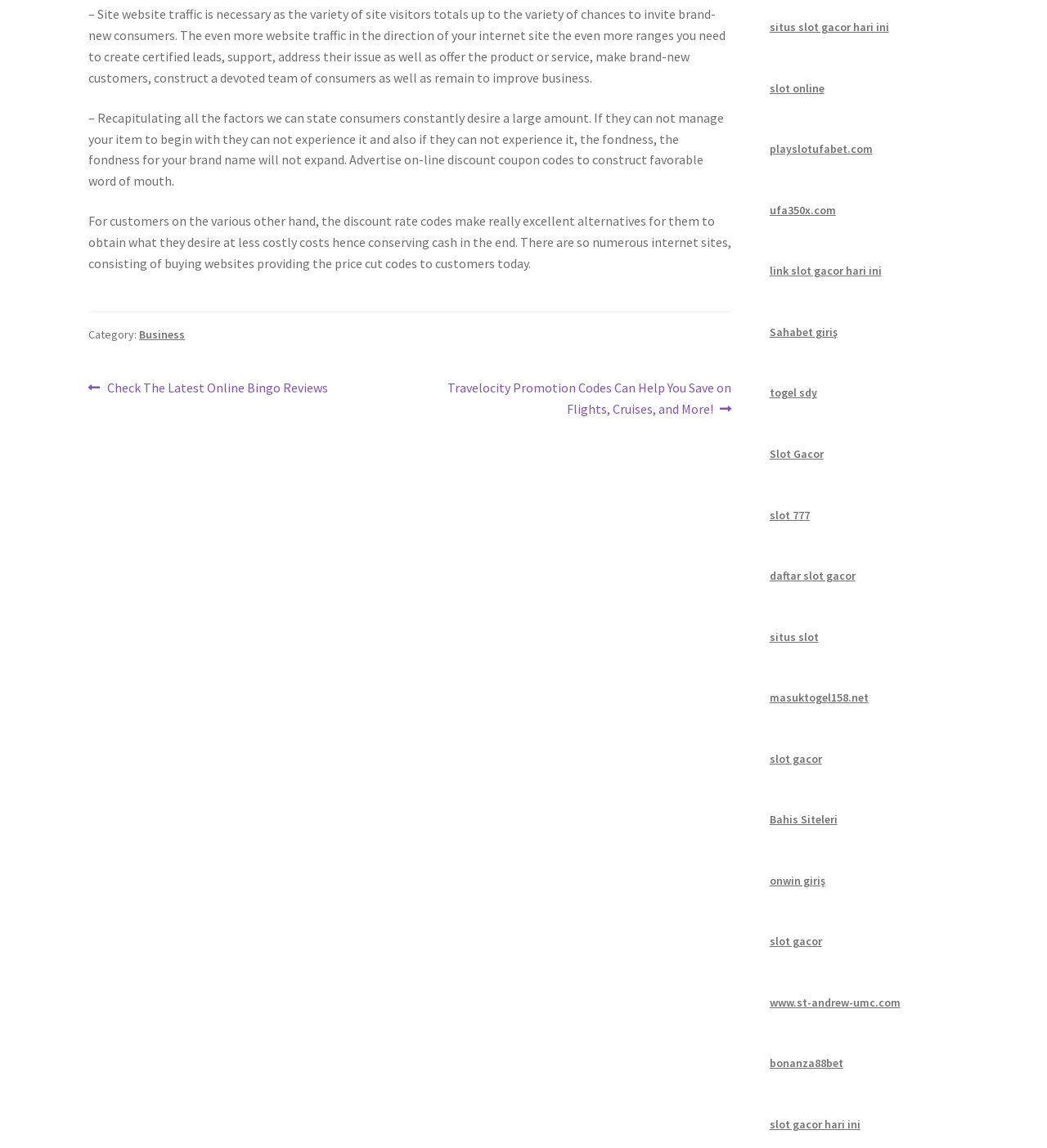What is the purpose of online discount coupon codes?
Please answer the question with as much detail and depth as you can.

According to the text, advertising online discount coupon codes helps to build positive word of mouth, which is beneficial for businesses.